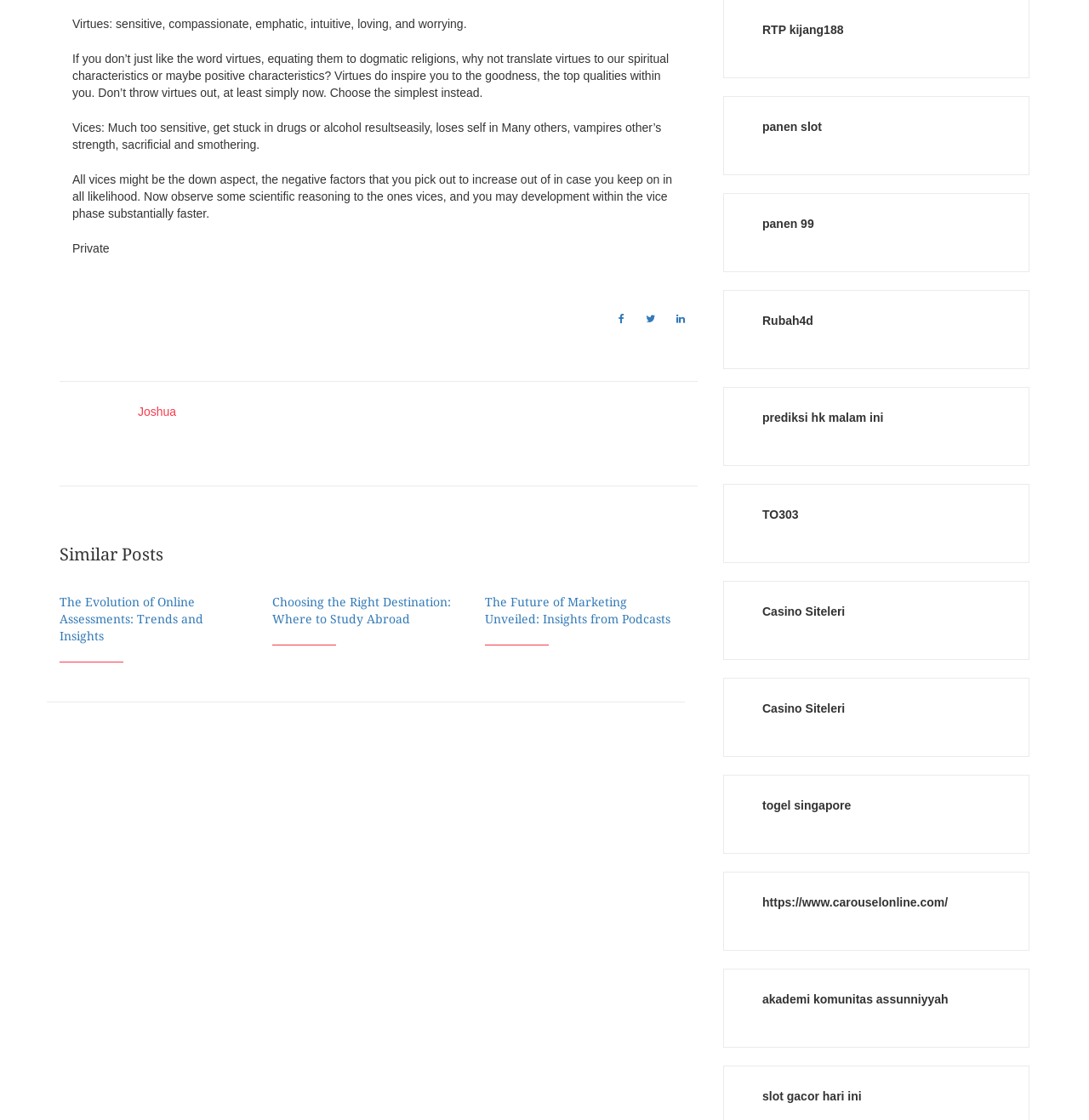Please specify the bounding box coordinates of the area that should be clicked to accomplish the following instruction: "Read 'Similar Posts'". The coordinates should consist of four float numbers between 0 and 1, i.e., [left, top, right, bottom].

[0.055, 0.723, 0.617, 0.742]